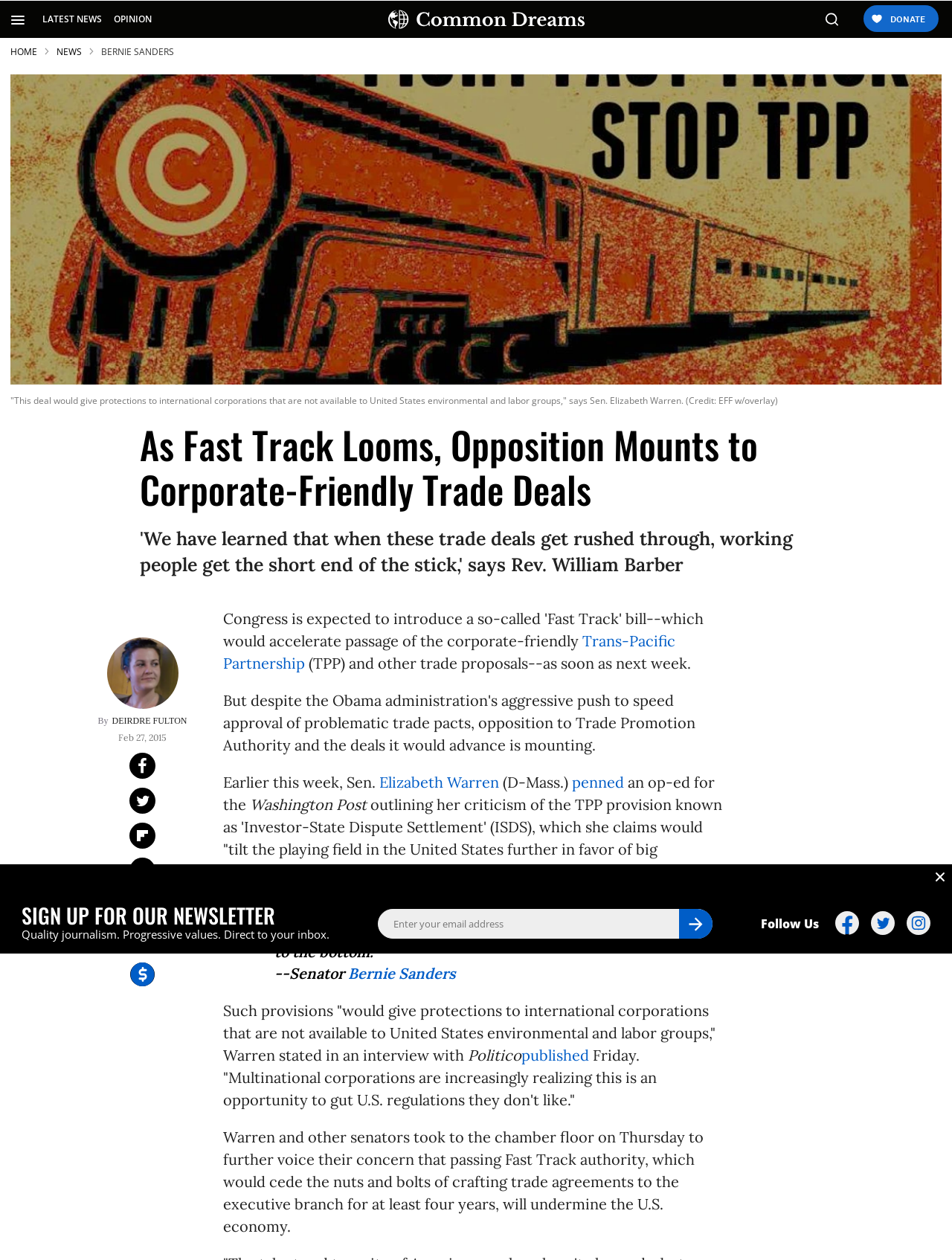Determine the bounding box coordinates for the UI element matching this description: "aria-label="Share on Reddit"".

[0.136, 0.68, 0.163, 0.7]